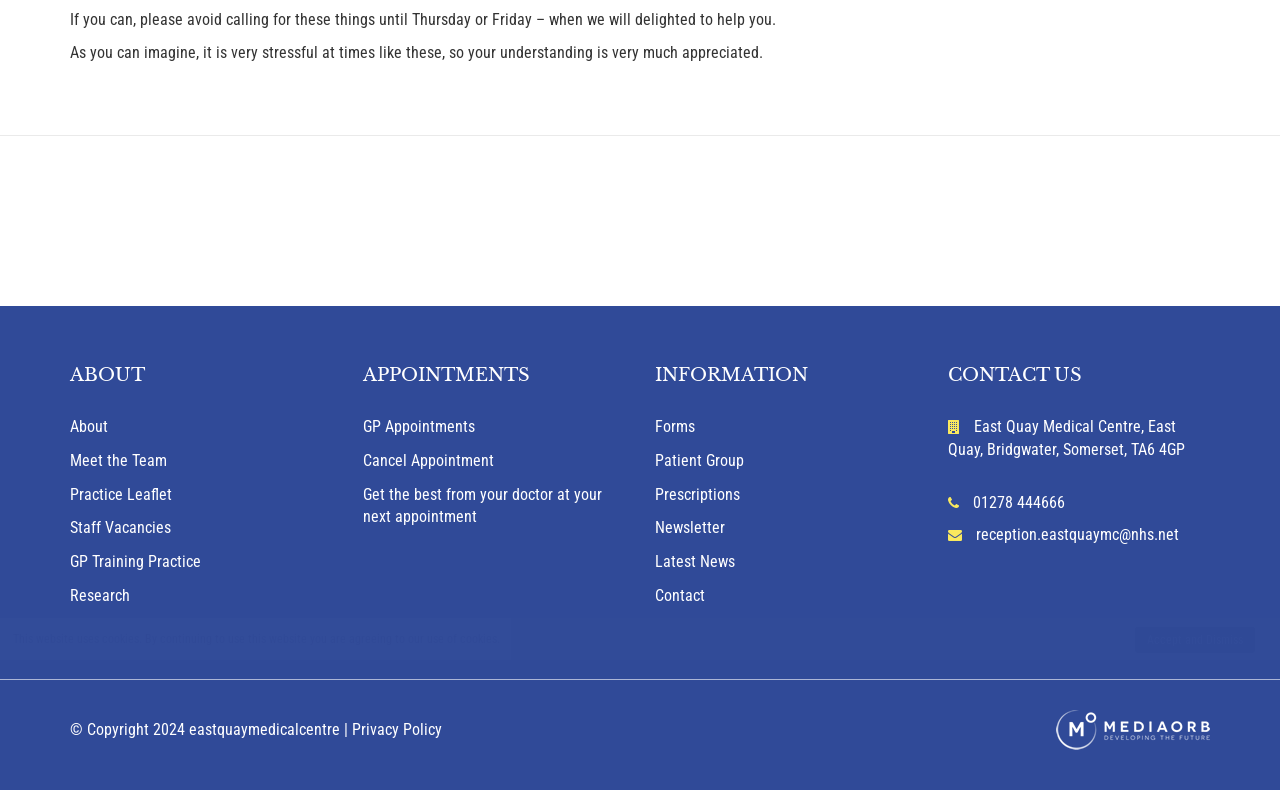Please specify the bounding box coordinates in the format (top-left x, top-left y, bottom-right x, bottom-right y), with all values as floating point numbers between 0 and 1. Identify the bounding box of the UI element described by: Author Posts

None